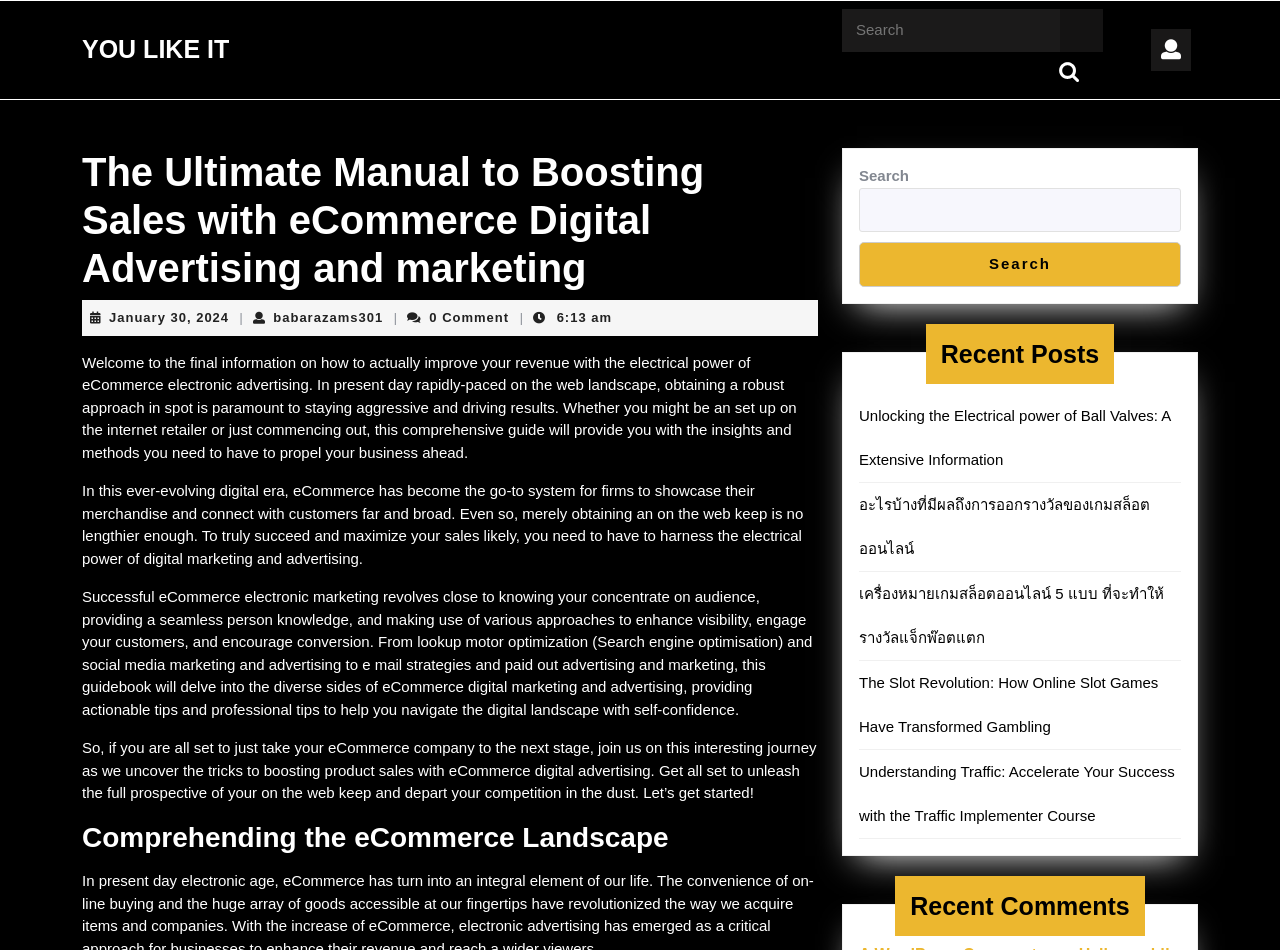What is the tone of the webpage?
Please answer the question with as much detail as possible using the screenshot.

The tone of the webpage is informative, as it provides a comprehensive guide to boosting sales with eCommerce digital advertising, and encouraging, as it motivates readers to take action and improve their business with the help of digital marketing.